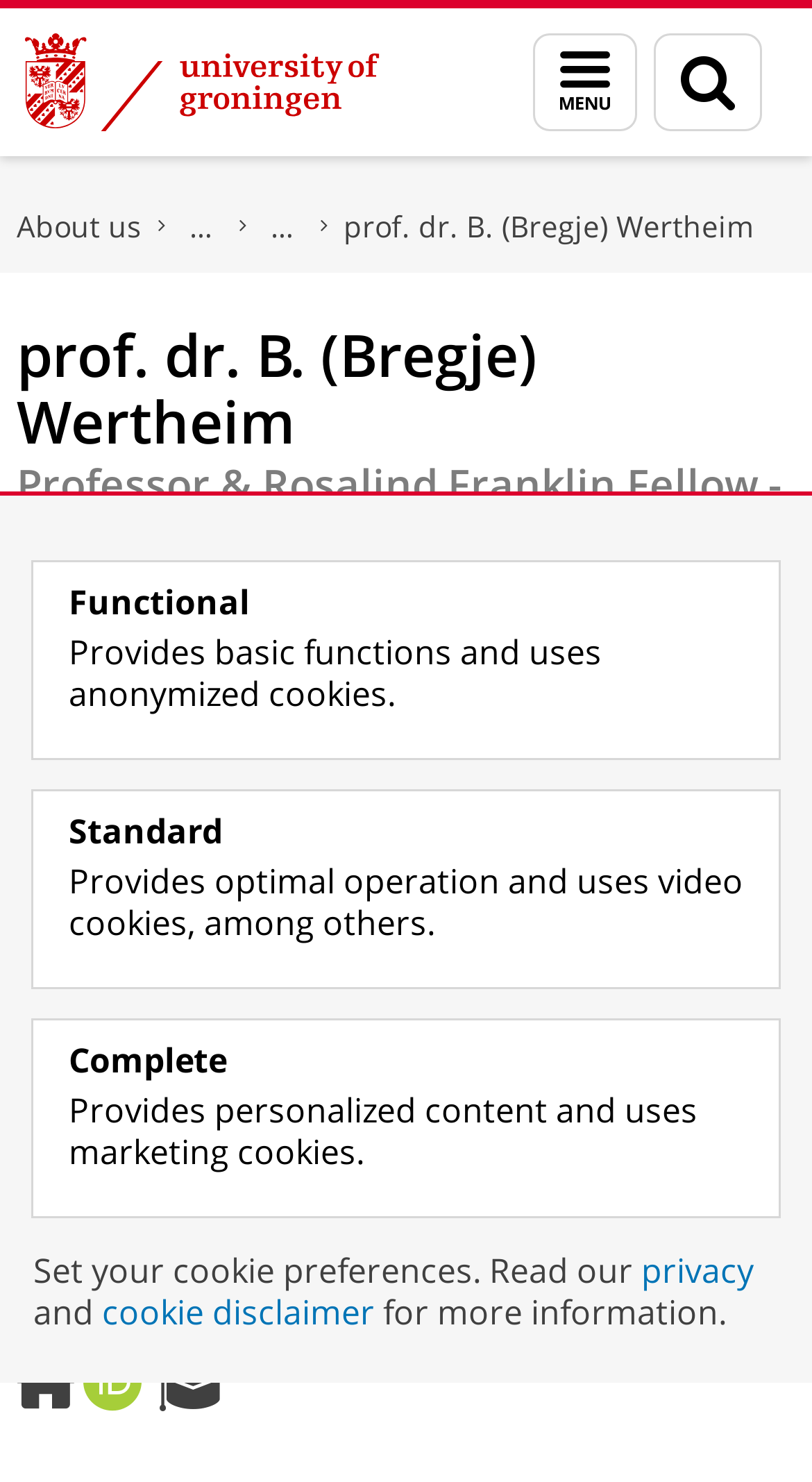What is the faculty of the professor?
Please respond to the question thoroughly and include all relevant details.

I found the answer by looking at the link element with the text 'Faculty of Science and Engineering' which is located below the profile picture of the professor.